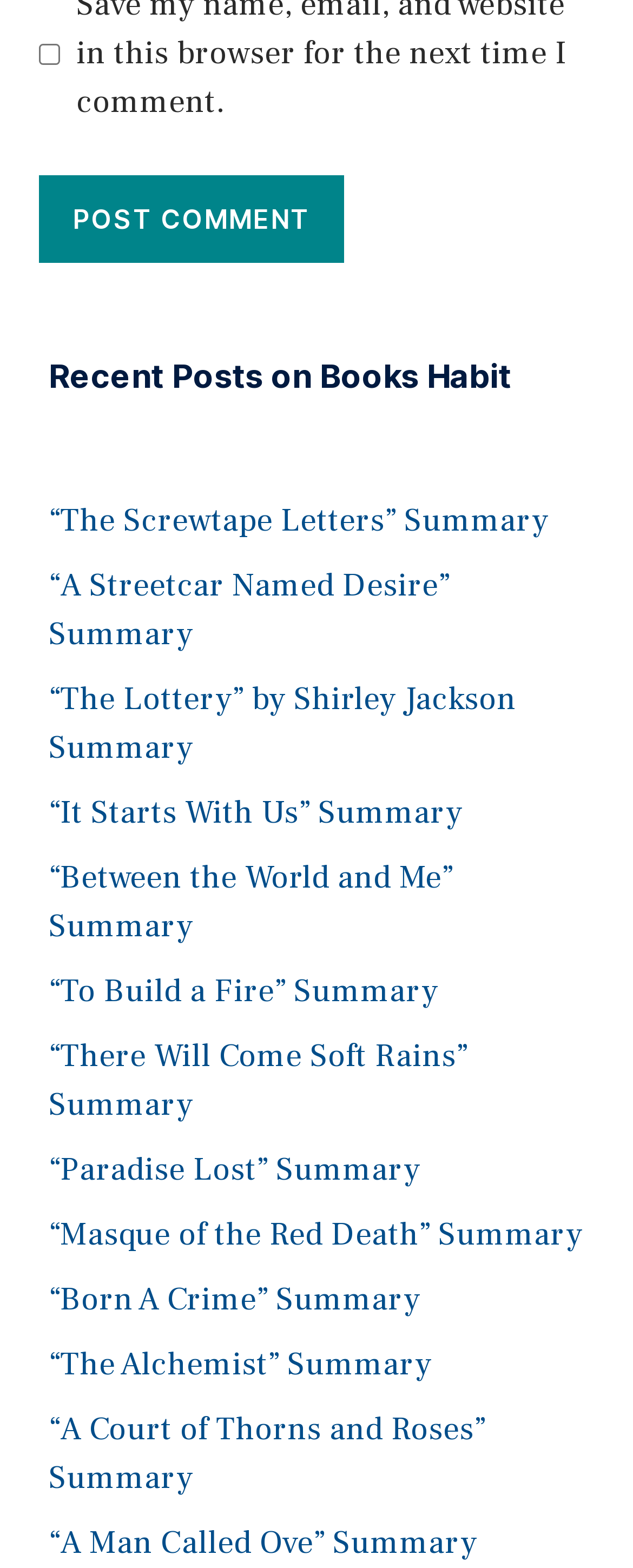What is the text on the button?
Examine the screenshot and reply with a single word or phrase.

POST COMMENT